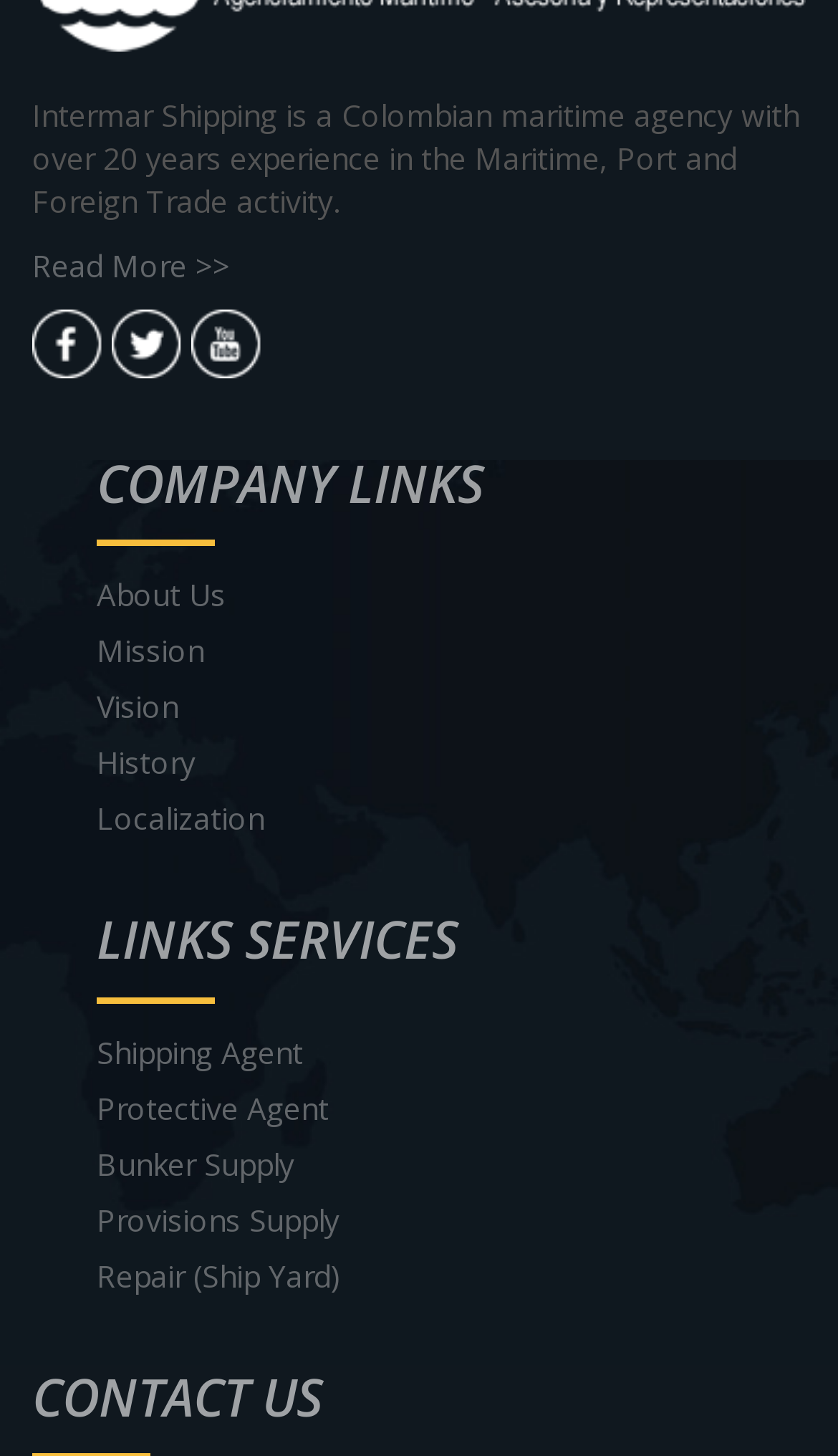How many links are under the 'COMPANY LINKS' heading?
Look at the image and answer the question with a single word or phrase.

5